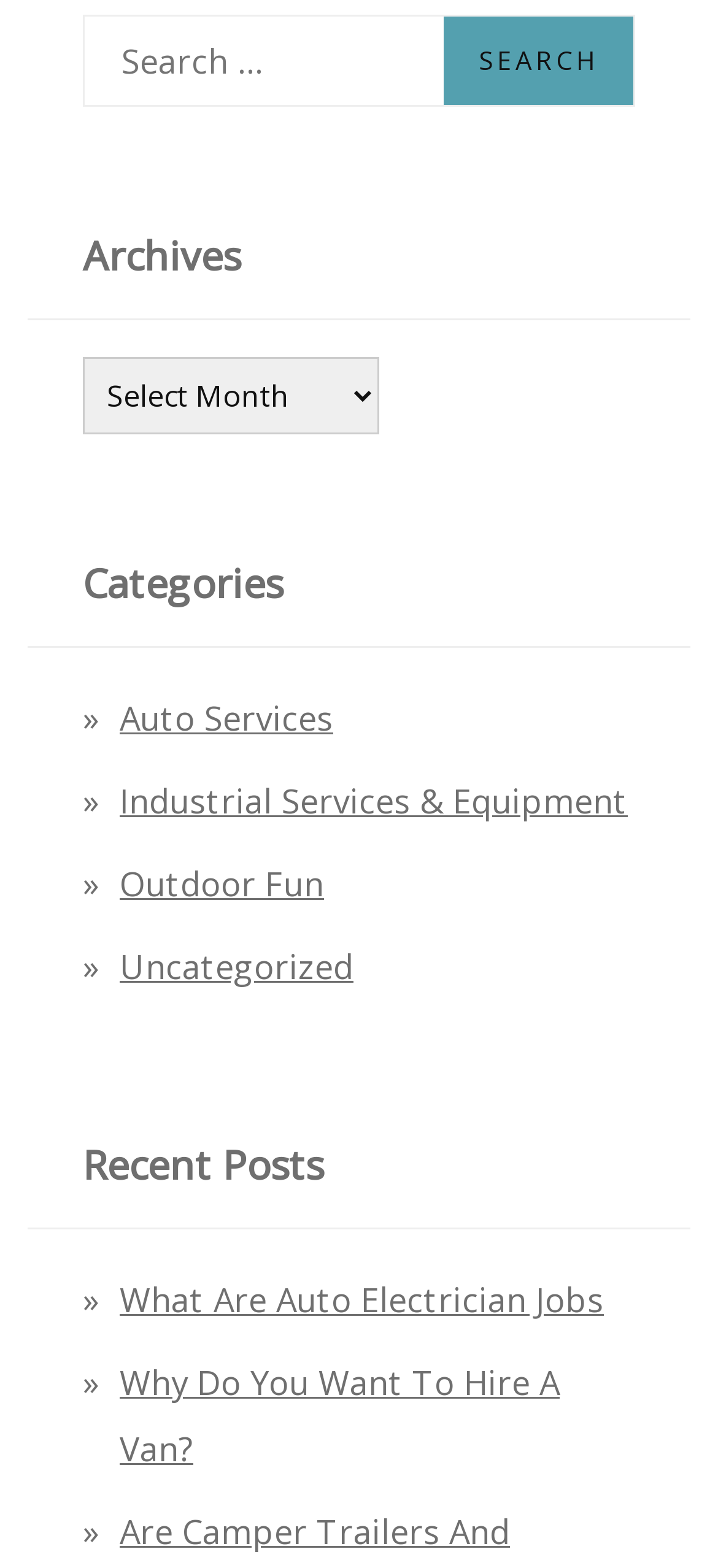How many recent posts are listed?
Using the image as a reference, give an elaborate response to the question.

The 'Recent Posts' section lists two links: 'What Are Auto Electrician Jobs' and 'Why Do You Want To Hire A Van?'.